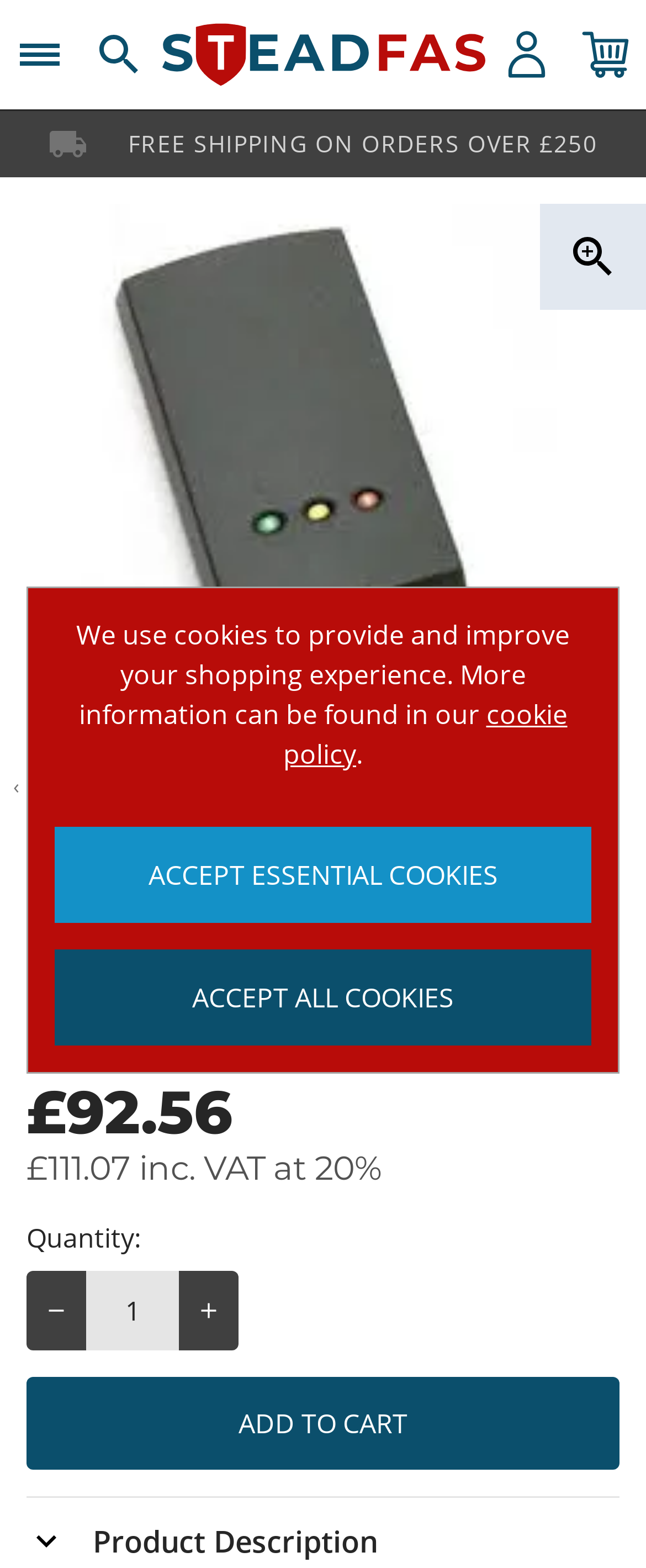Indicate the bounding box coordinates of the element that must be clicked to execute the instruction: "Go to SteadFAS". The coordinates should be given as four float numbers between 0 and 1, i.e., [left, top, right, bottom].

[0.25, 0.008, 0.75, 0.061]